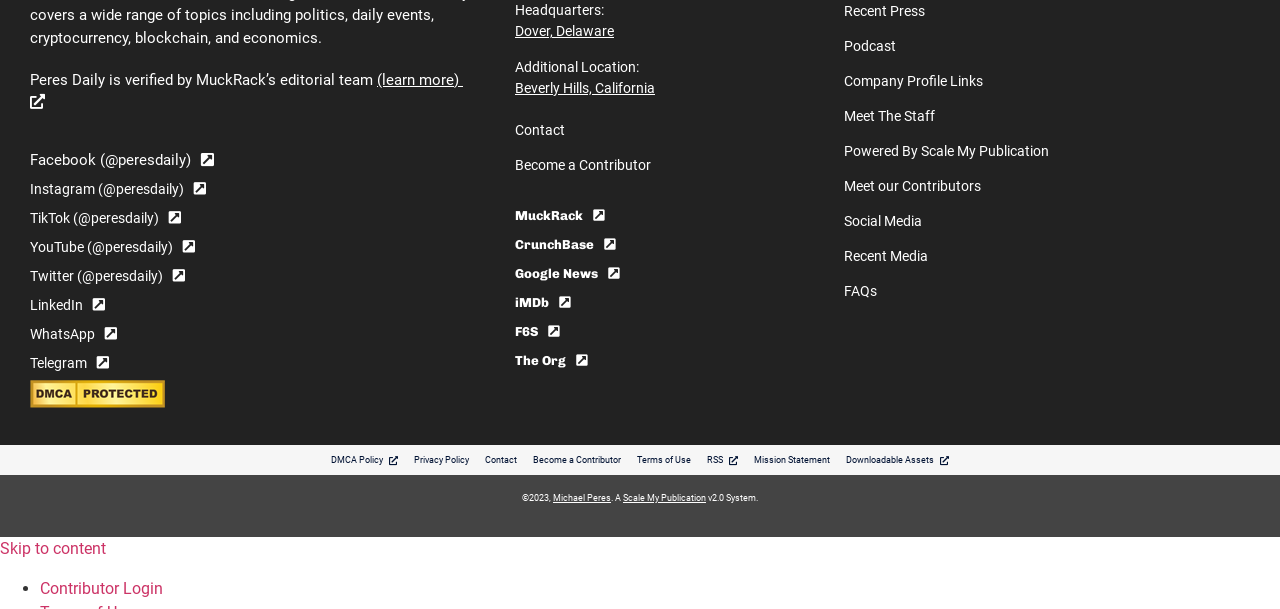Please identify the bounding box coordinates of the clickable element to fulfill the following instruction: "view Peres Daily's company profile links". The coordinates should be four float numbers between 0 and 1, i.e., [left, top, right, bottom].

[0.659, 0.106, 0.938, 0.163]